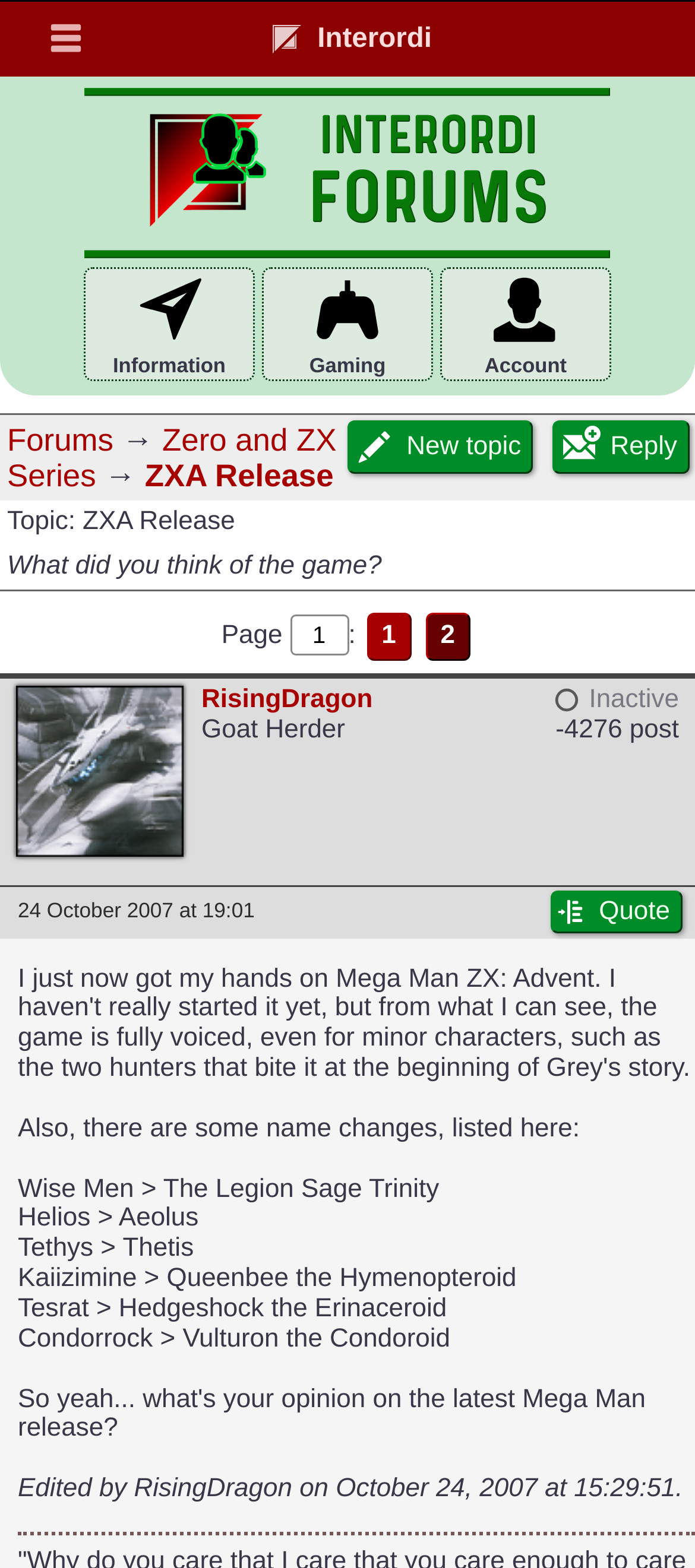Determine the bounding box coordinates of the region that needs to be clicked to achieve the task: "Click Back to top".

None